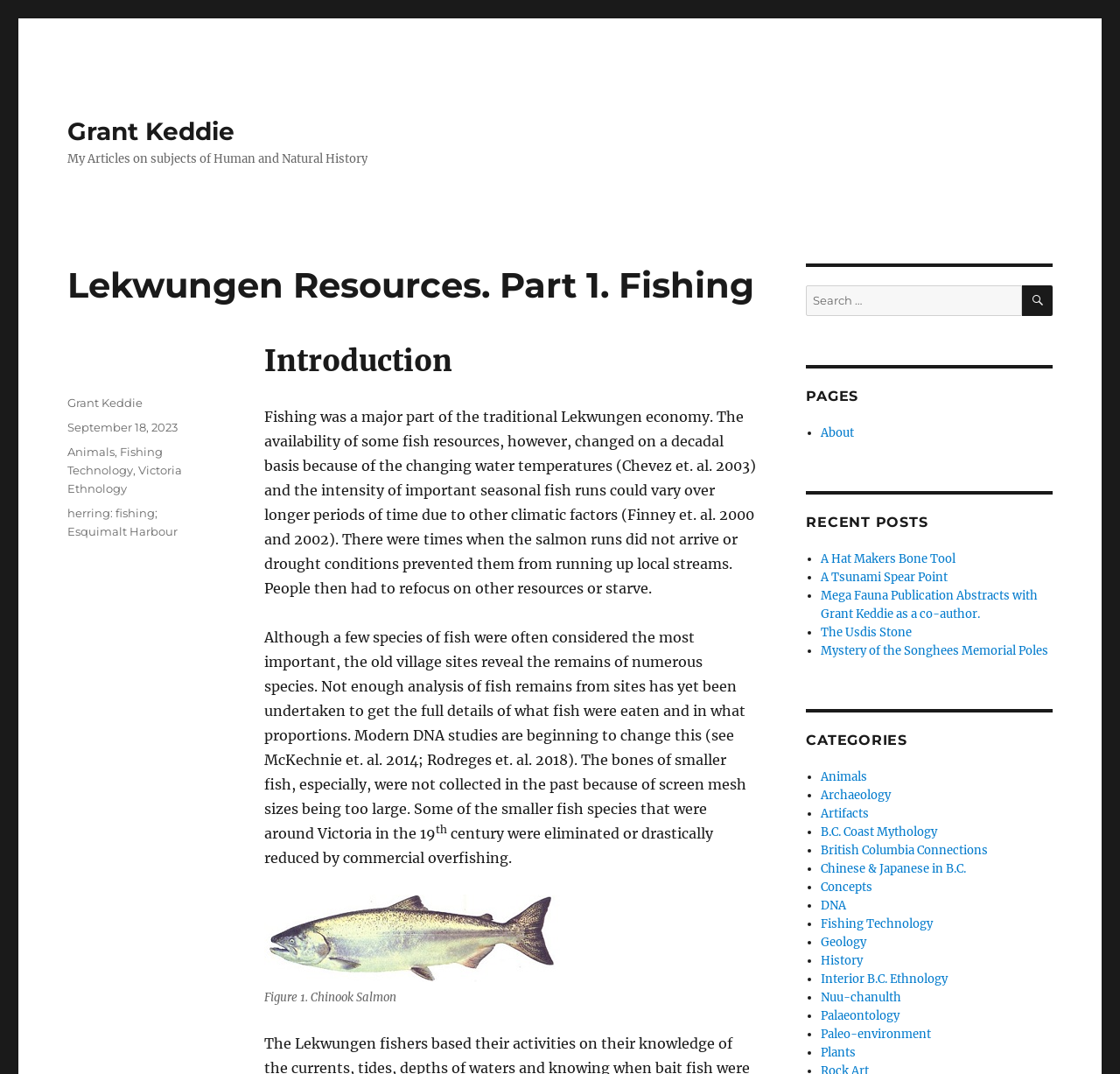Determine the bounding box coordinates of the region to click in order to accomplish the following instruction: "Read about chinook salmon". Provide the coordinates as four float numbers between 0 and 1, specifically [left, top, right, bottom].

[0.236, 0.833, 0.5, 0.914]